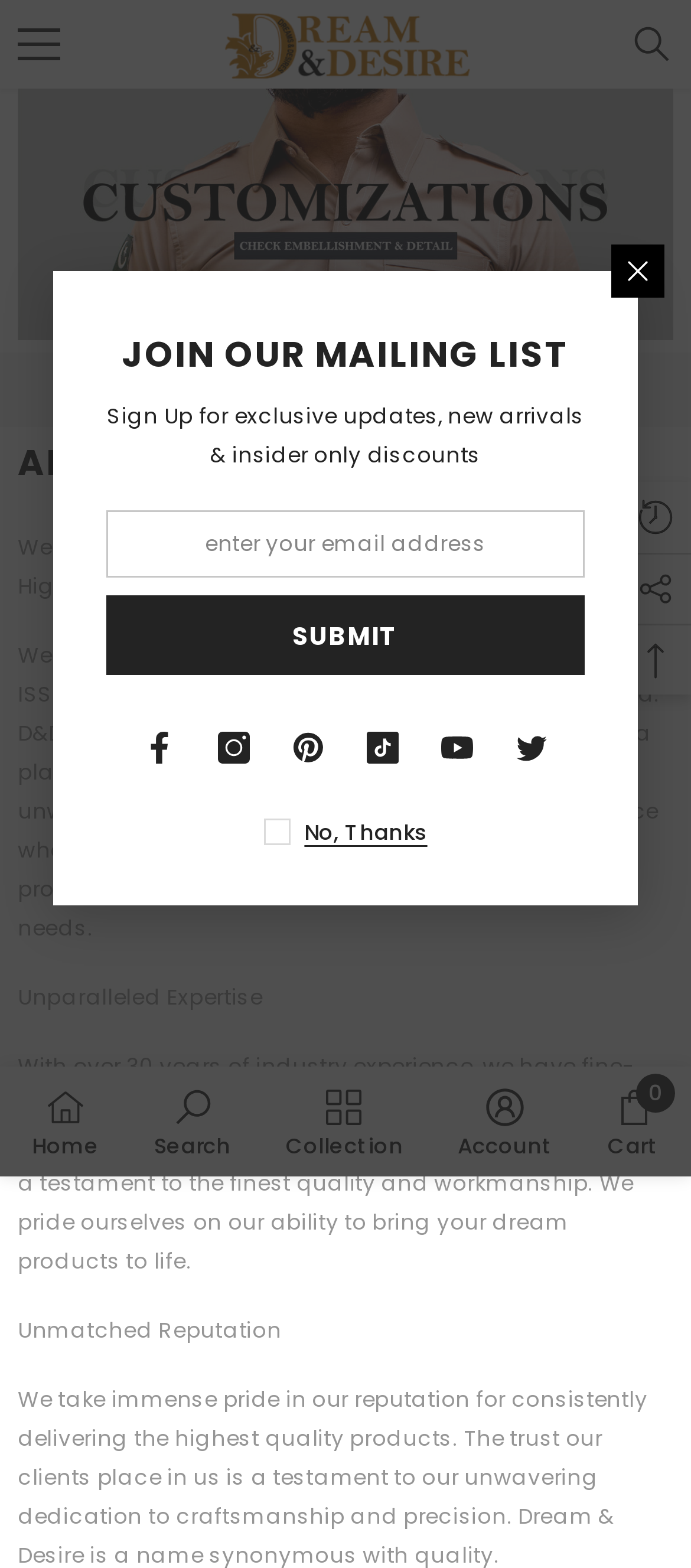Pinpoint the bounding box coordinates of the element that must be clicked to accomplish the following instruction: "Search for something". The coordinates should be in the format of four float numbers between 0 and 1, i.e., [left, top, right, bottom].

[0.913, 0.015, 0.974, 0.042]